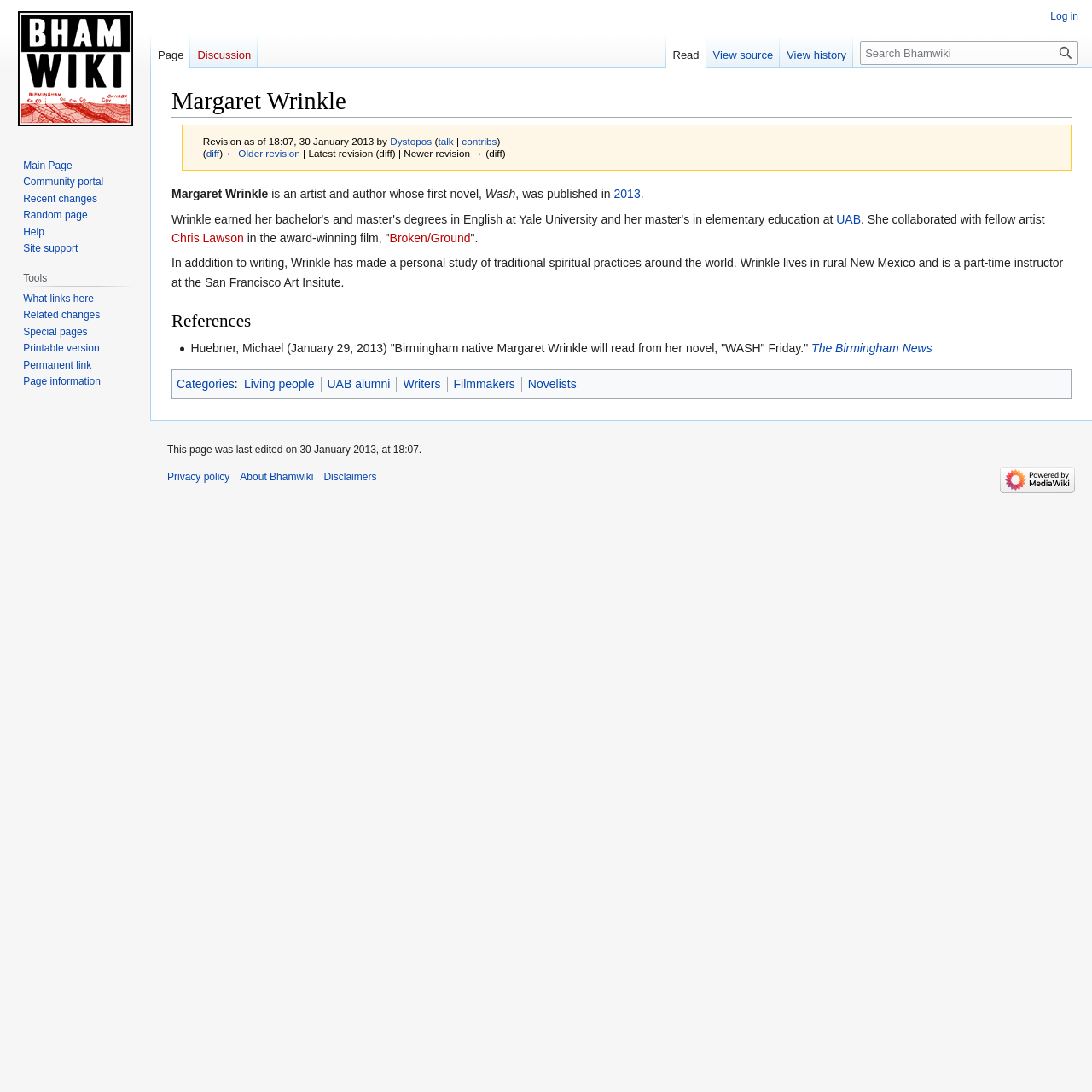What is the name of the film collaborated by Margaret Wrinkle and Chris Lawson?
Please look at the screenshot and answer in one word or a short phrase.

Broken/Ground